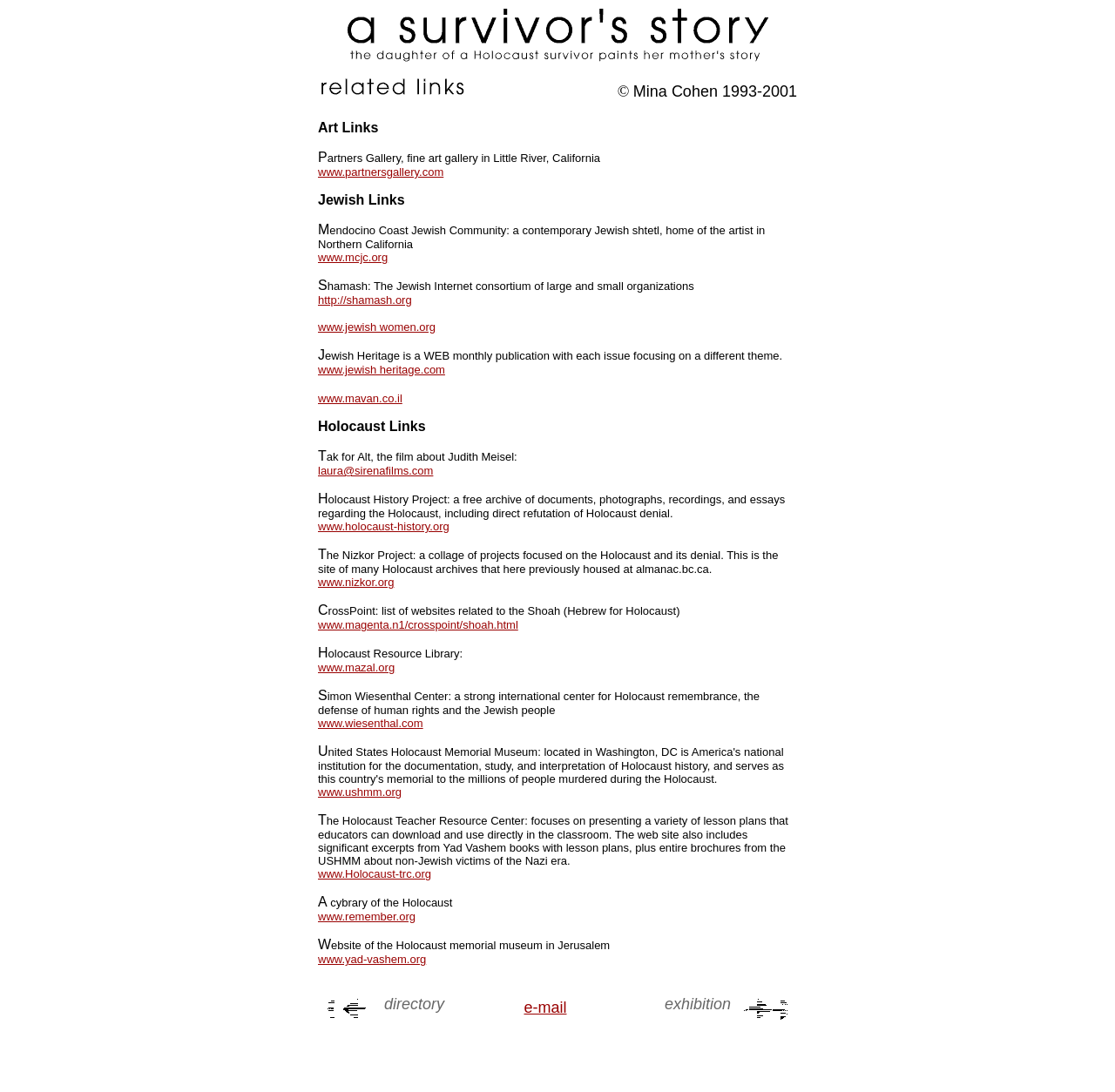Please answer the following question using a single word or phrase: 
What is the topic of the 'Holocaust History Project'?

Holocaust